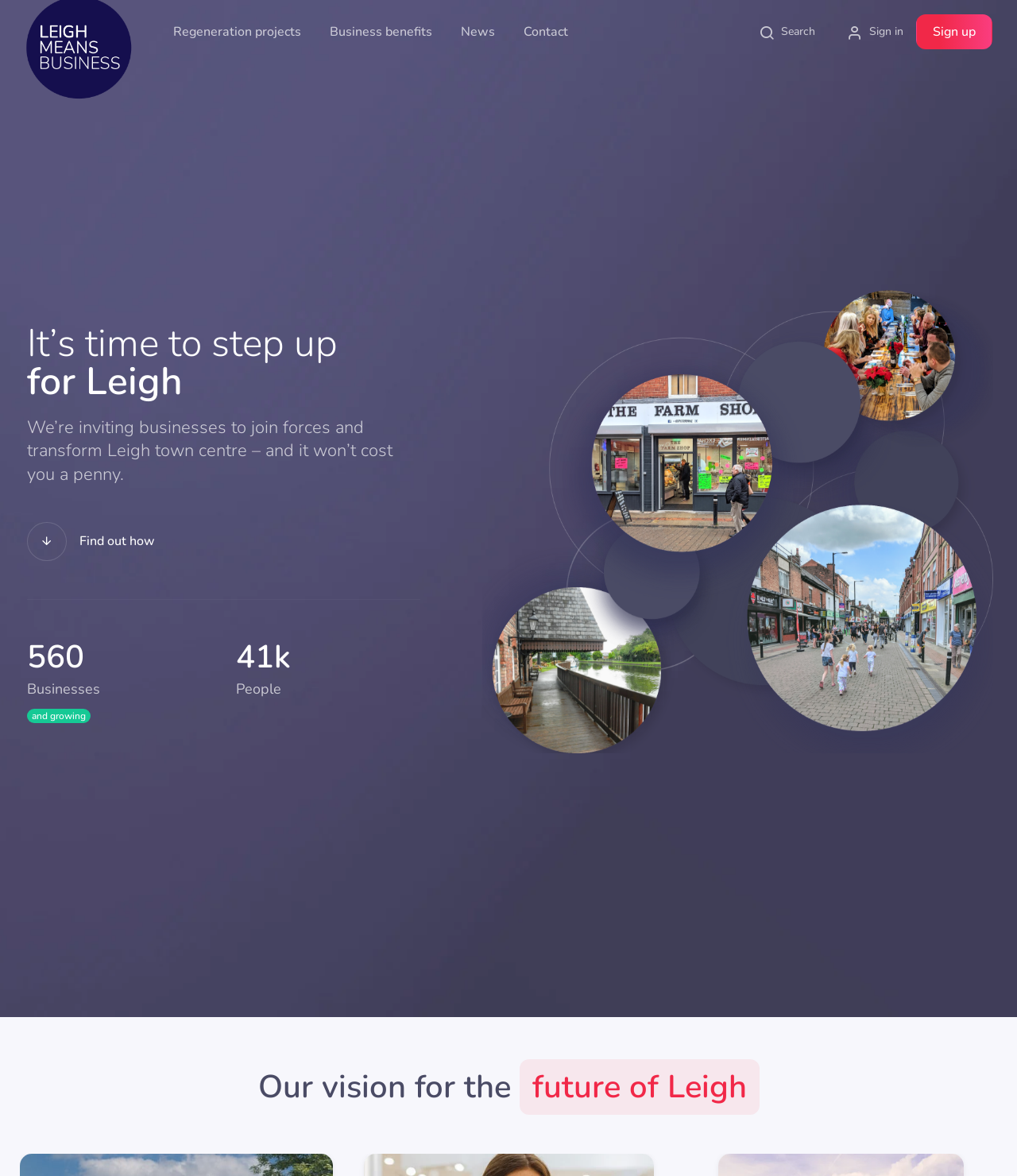Find the bounding box coordinates of the area to click in order to follow the instruction: "Sign in".

[0.833, 0.02, 0.888, 0.034]